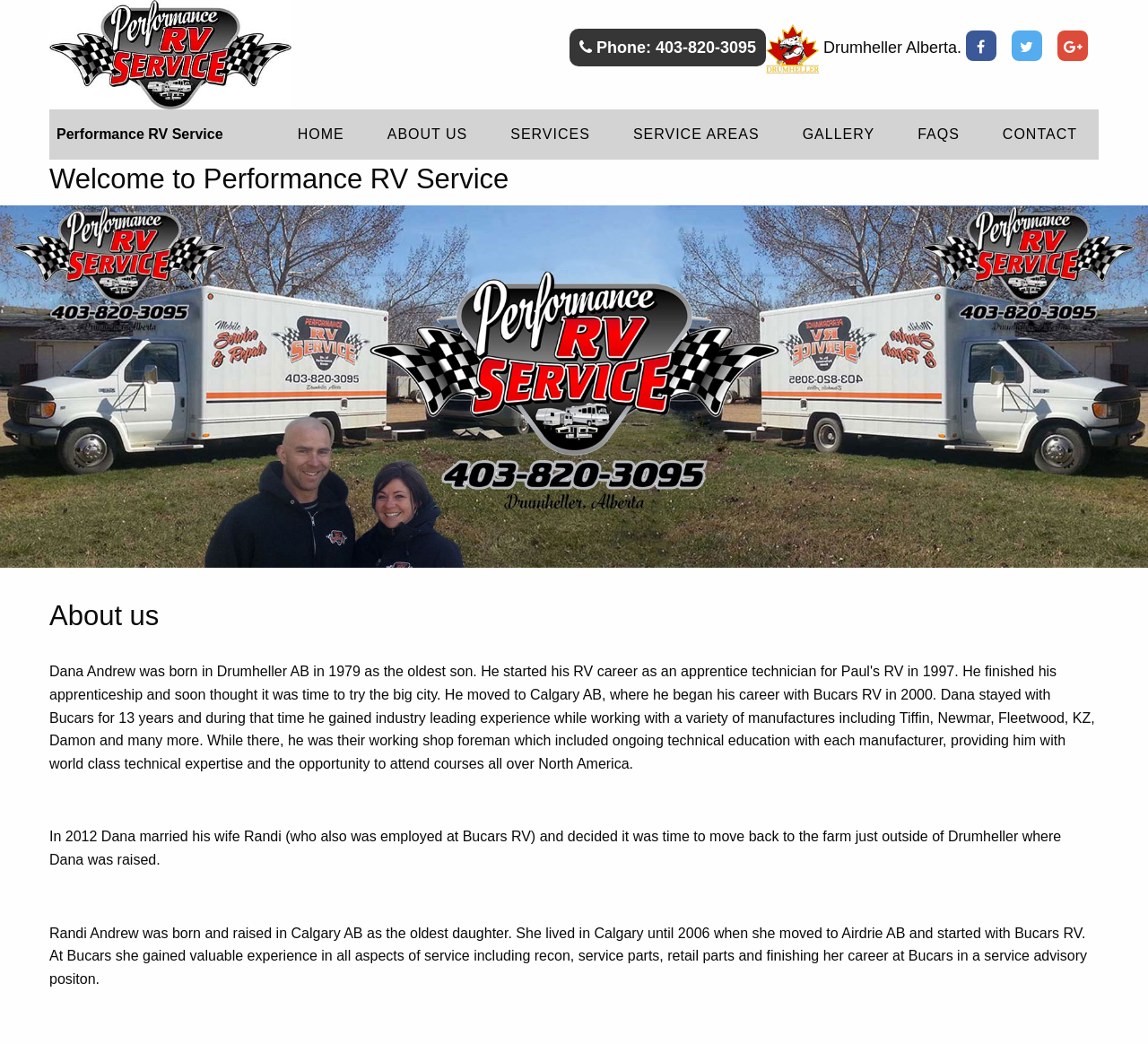Please indicate the bounding box coordinates of the element's region to be clicked to achieve the instruction: "Go to HOME page". Provide the coordinates as four float numbers between 0 and 1, i.e., [left, top, right, bottom].

[0.247, 0.112, 0.312, 0.145]